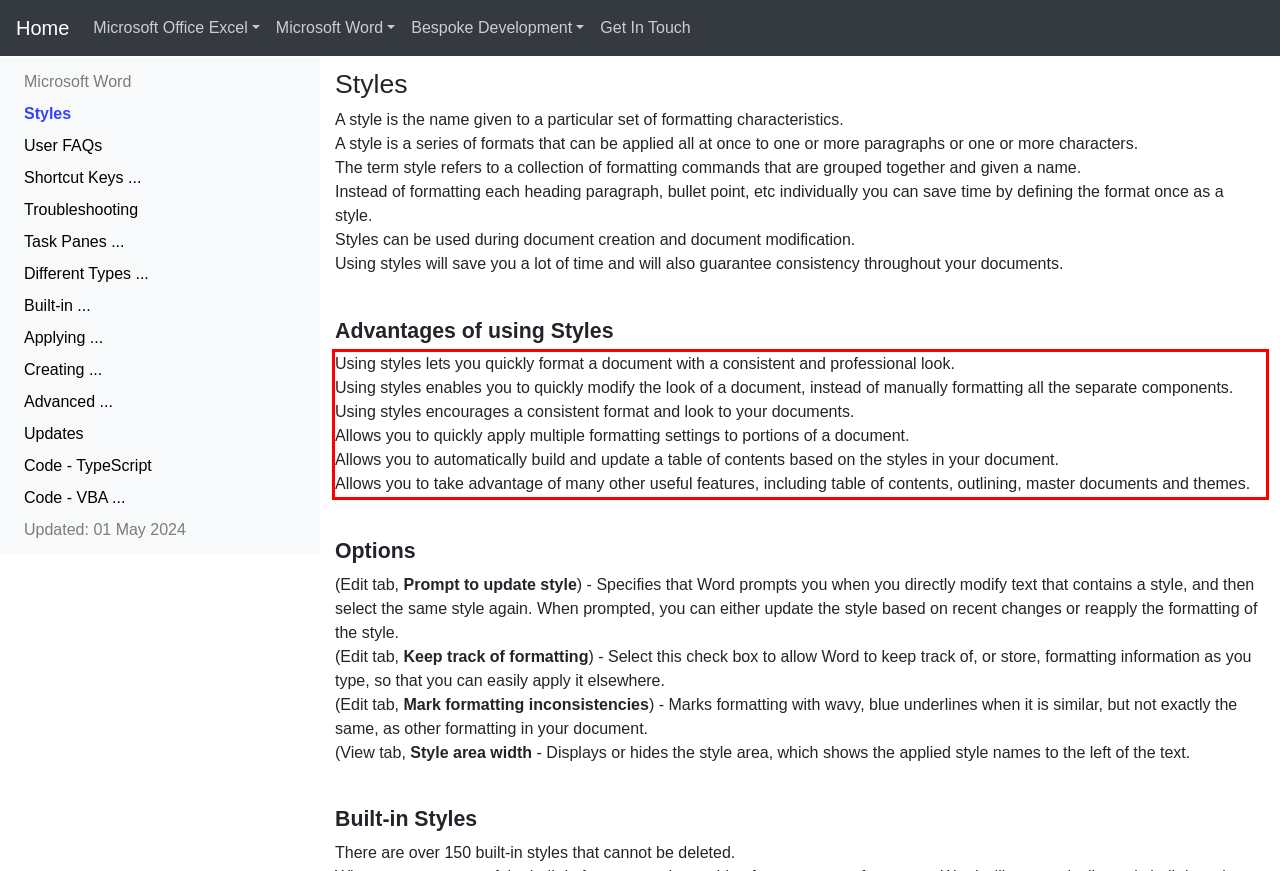Please perform OCR on the UI element surrounded by the red bounding box in the given webpage screenshot and extract its text content.

Using styles lets you quickly format a document with a consistent and professional look. Using styles enables you to quickly modify the look of a document, instead of manually formatting all the separate components. Using styles encourages a consistent format and look to your documents. Allows you to quickly apply multiple formatting settings to portions of a document. Allows you to automatically build and update a table of contents based on the styles in your document. Allows you to take advantage of many other useful features, including table of contents, outlining, master documents and themes.